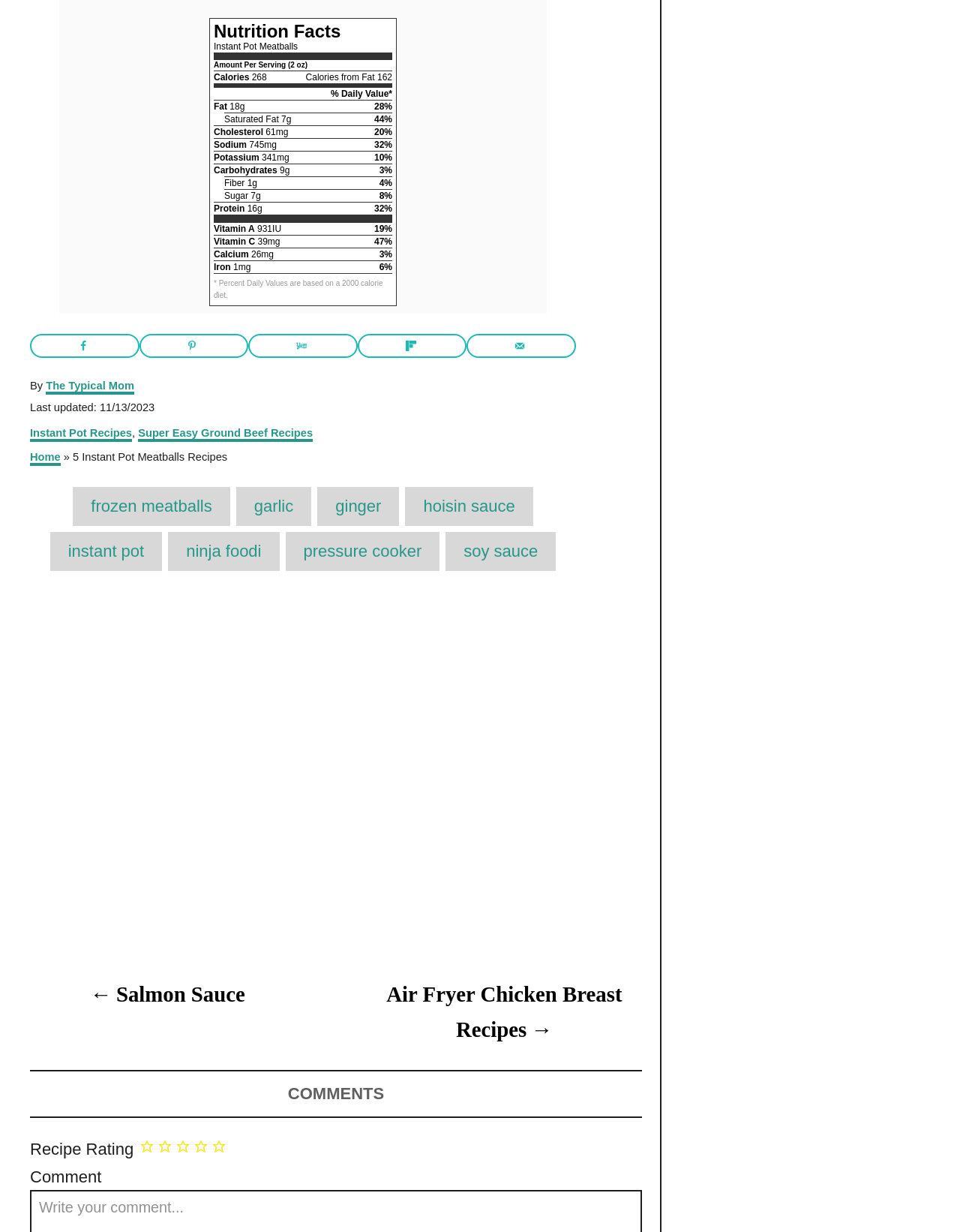When was the article last updated?
Based on the visual content, answer with a single word or a brief phrase.

11/13/2023